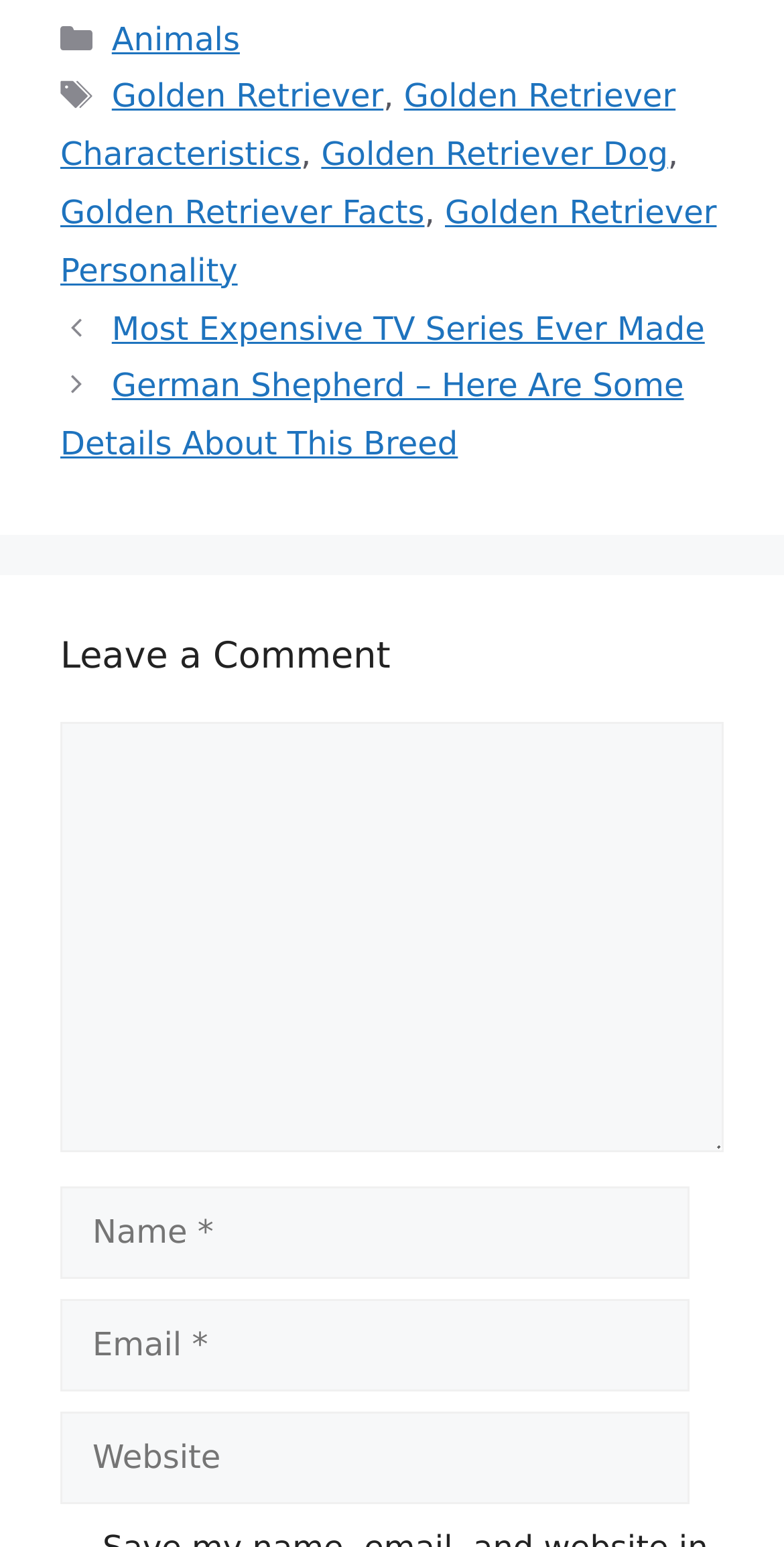Please answer the following question using a single word or phrase: What is the text of the navigation element?

Posts